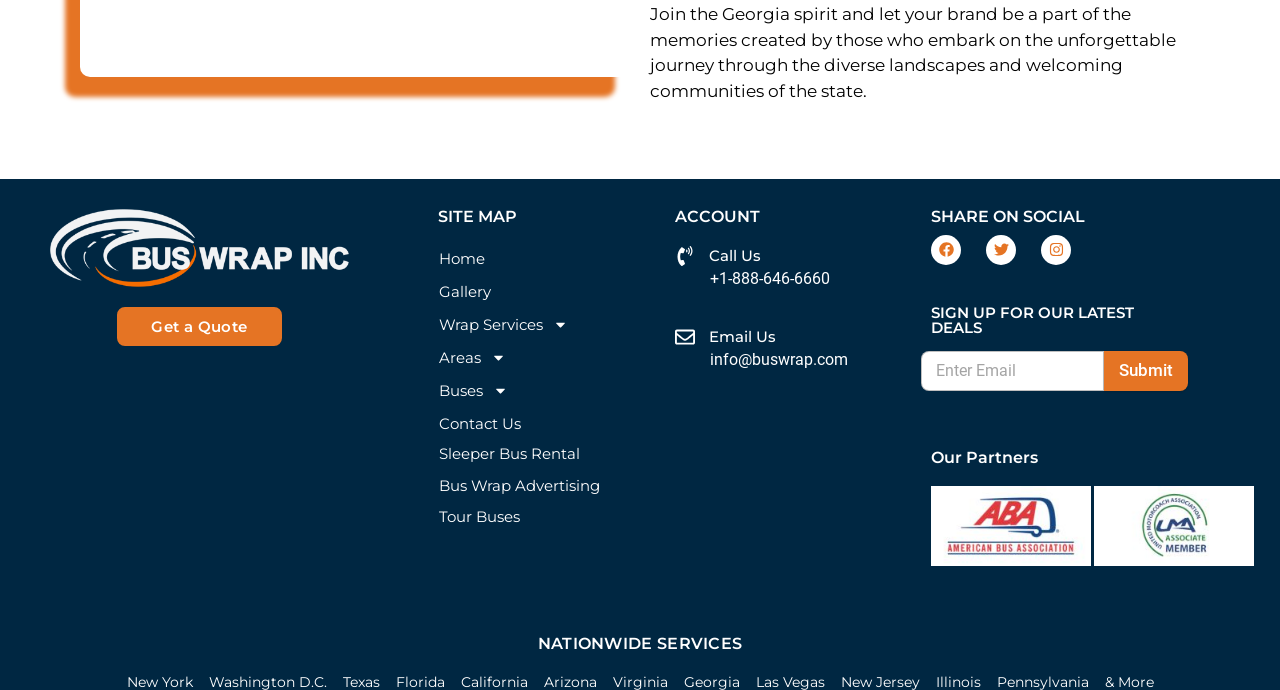Find and indicate the bounding box coordinates of the region you should select to follow the given instruction: "Enter email address".

[0.72, 0.508, 0.862, 0.566]